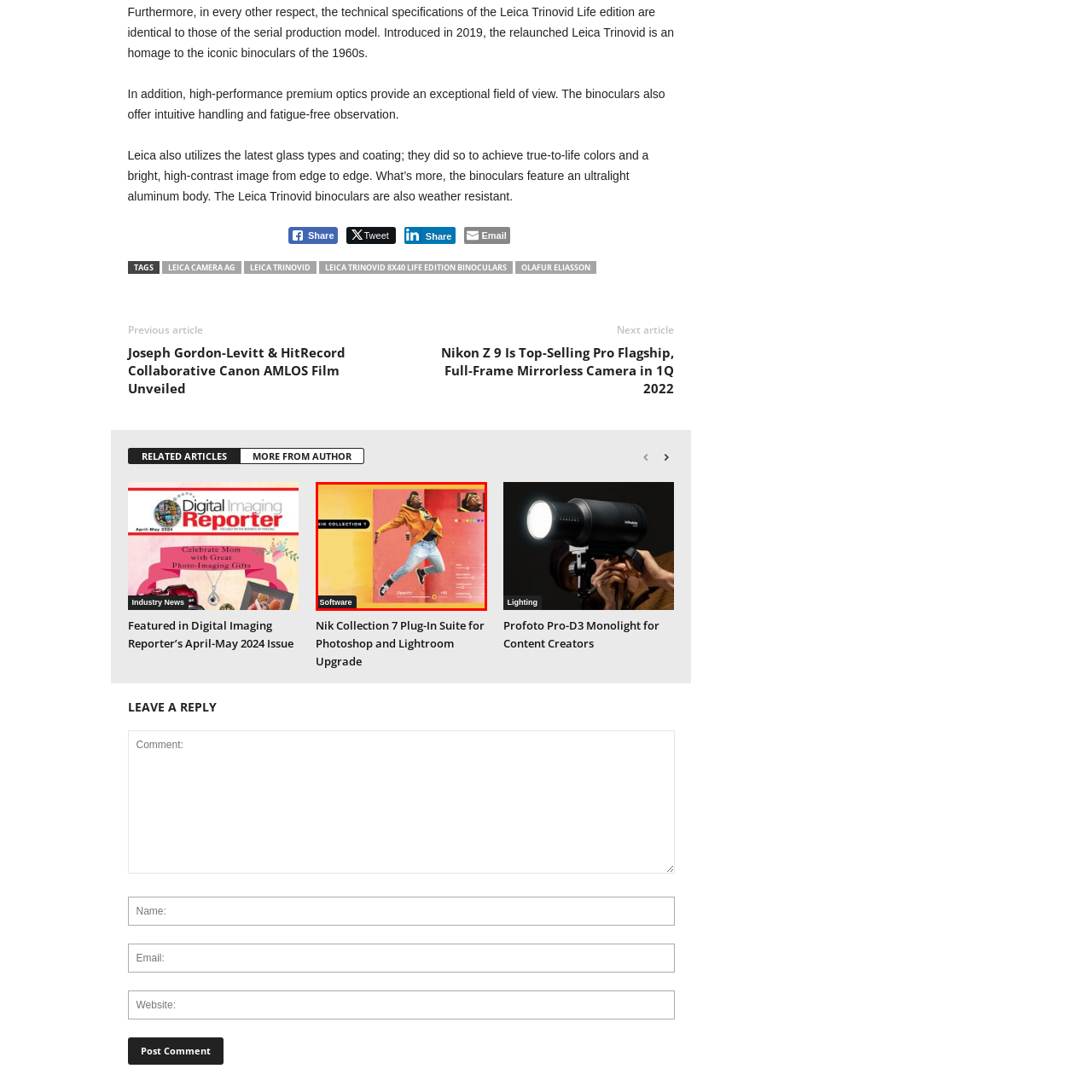Generate a detailed description of the image highlighted within the red border.

This vibrant promotional image for the "Nik Collection 7" showcases a dynamic figure mid-leap against a bold, orange background. The individual, dressed in an eye-catching yellow jacket, black attire, and casual jeans, embodies a sense of creativity and freedom that the software aims to inspire in its users. On the left side of the image, the title "NIK COLLECTION 7" is prominently displayed, highlighting the software's branding. 

To the right, a panel features various adjustment sliders, labeled with terms like "Opacity" and "Saturation," suggesting tools for enhancing images within the collection. This visual representation not only emphasizes the software's capabilities in photo editing but also aligns with the energetic aesthetic of the overall design. The juxtaposition of colors and the figure’s confident pose convey an invitation for artists and photographers to explore the creative potential offered by this upgraded plug-in suite.